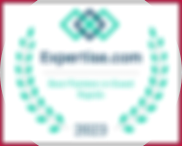Provide your answer to the question using just one word or phrase: What is the geographic area in which the quality service was recognized?

Grand Rapids